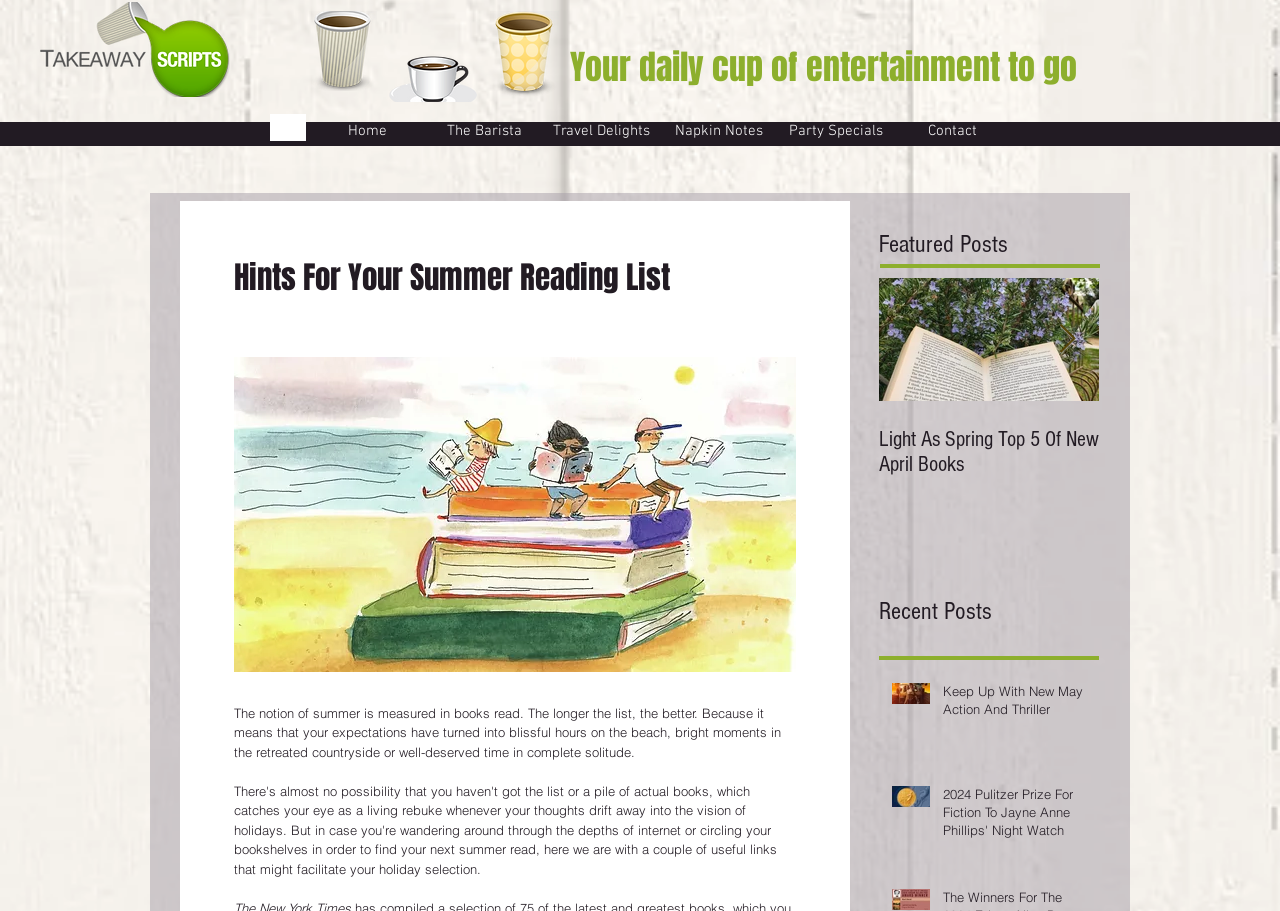Using the details from the image, please elaborate on the following question: What is the text above the 'Hints For Your Summer Reading List' button?

I looked at the element above the 'Hints For Your Summer Reading List' button and found a static text element with the text 'The notion of summer is measured in books read. The longer the list, the better. Because it means that your expectations have turned into blissful hours on the beach, bright moments in the retreated countryside or well-deserved time in complete solitude'.